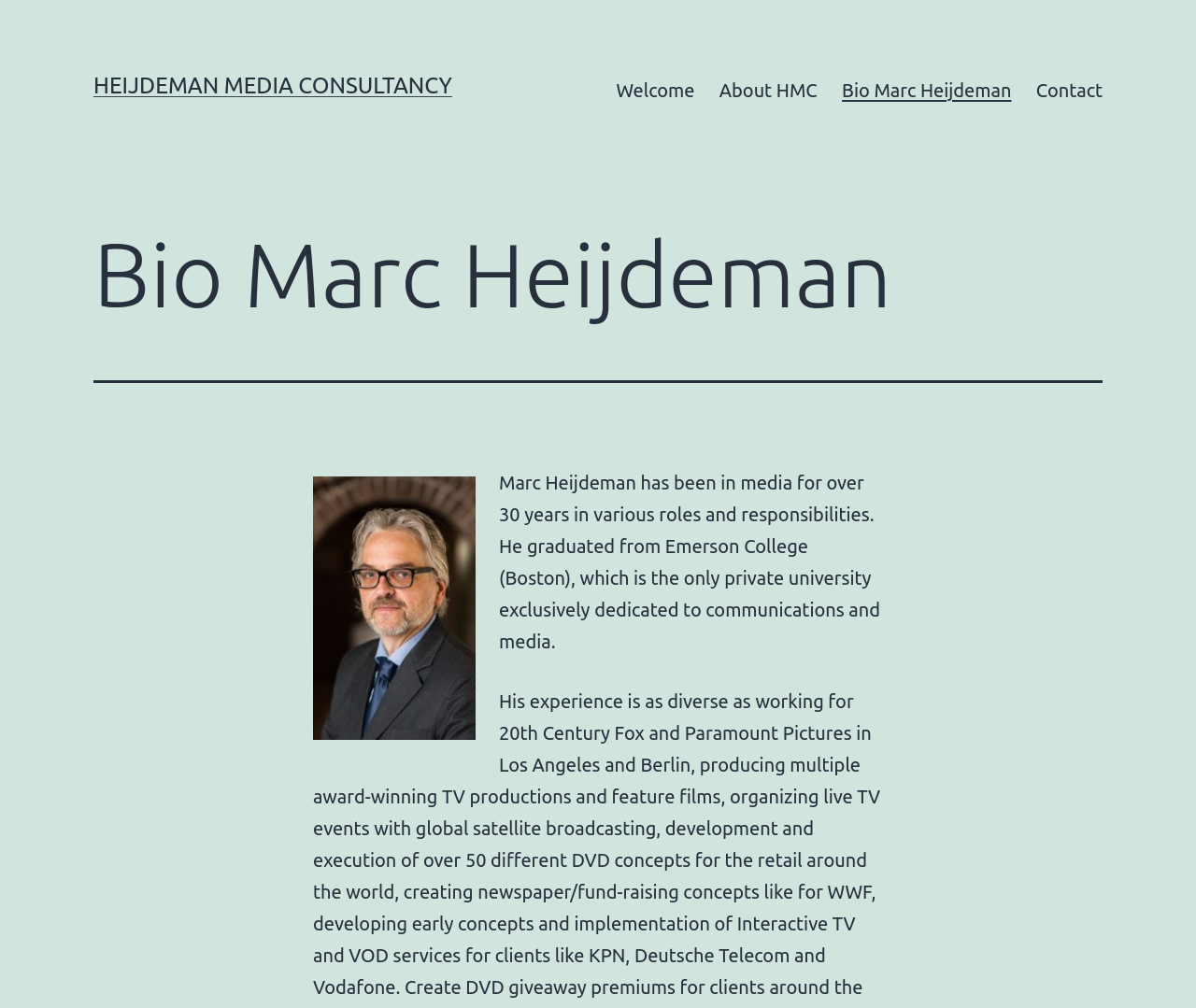Provide an in-depth description of the elements and layout of the webpage.

The webpage is about Marc Heijdeman's bio, with a focus on his media consultancy. At the top left, there is a link to "HEIJDEMAN MEDIA CONSULTANCY". To the right of this link, a primary navigation menu is situated, containing four links: "Welcome", "About HMC", "Bio Marc Heijdeman", and "Contact". 

Below the navigation menu, a header section is located, with a heading that reads "Bio Marc Heijdeman". 

On the left side of the page, there is a figure, likely a profile picture of Marc Heijdeman, positioned above a block of text. This text describes Marc Heijdeman's background, stating that he has been in the media industry for over 30 years, holding various roles and responsibilities, and that he graduated from Emerson College in Boston, which specializes in communications and media.